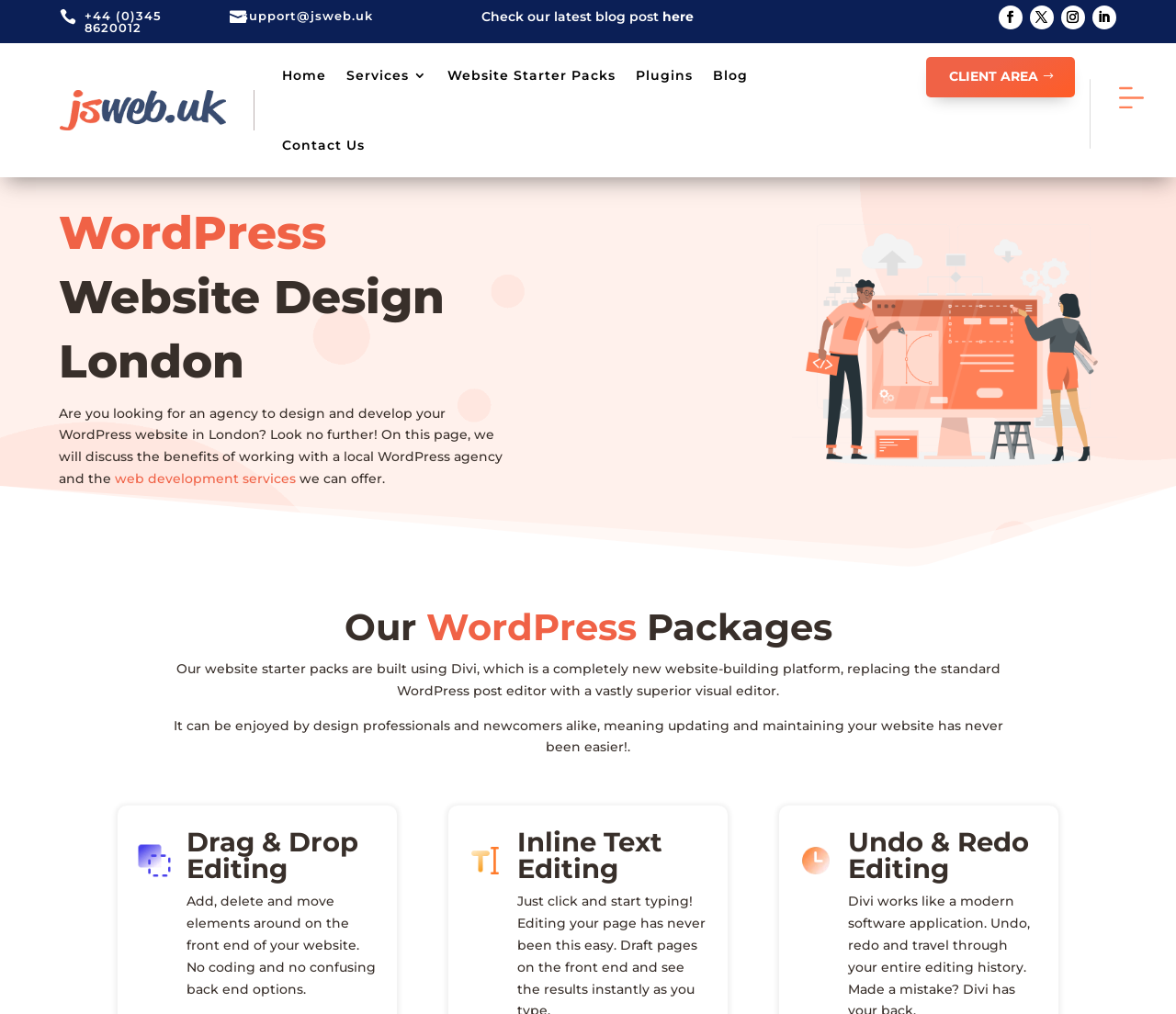Please identify the bounding box coordinates of the area that needs to be clicked to follow this instruction: "Contact us".

[0.24, 0.109, 0.31, 0.178]